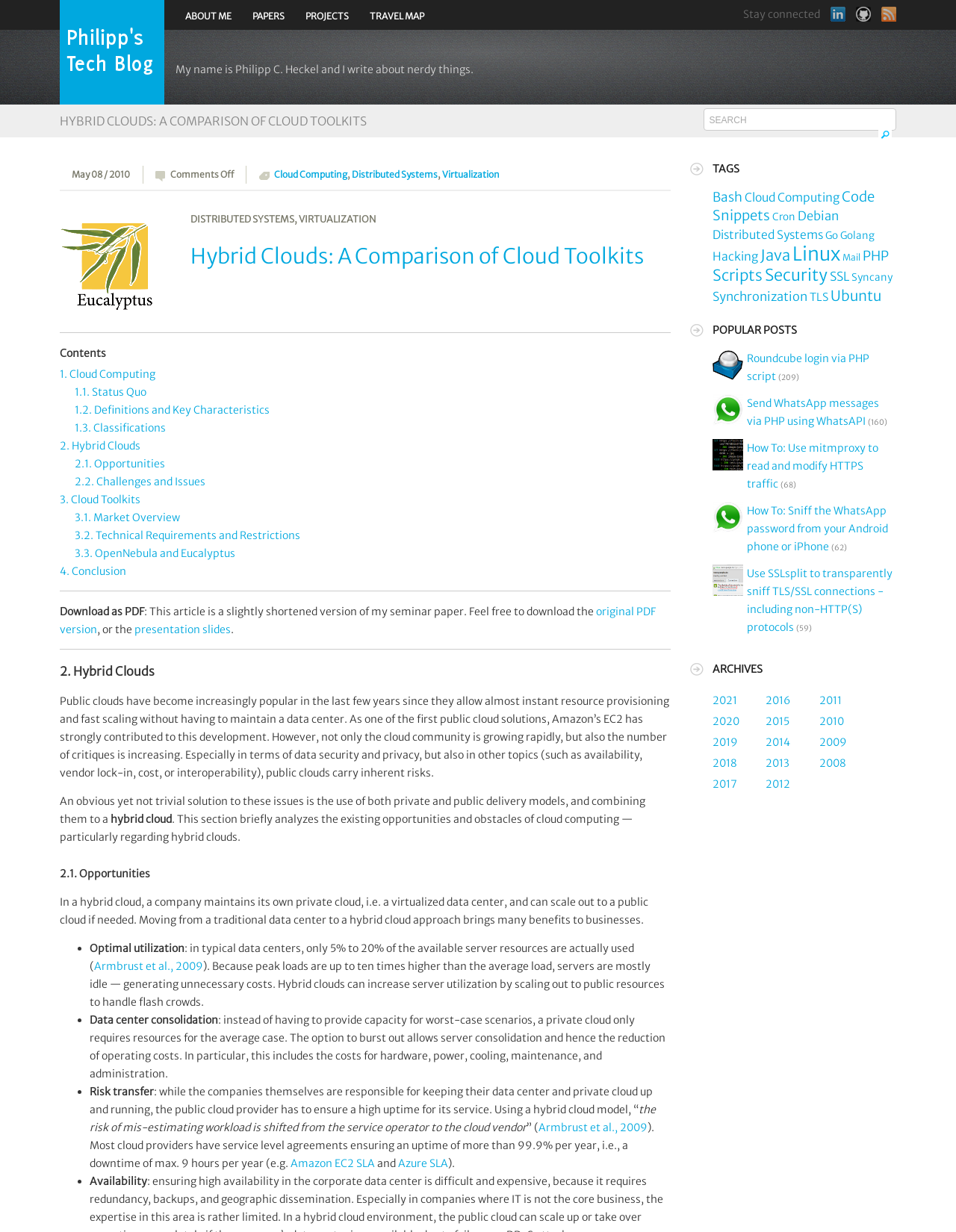Find and specify the bounding box coordinates that correspond to the clickable region for the instruction: "Check DuraSkater Ranking".

None